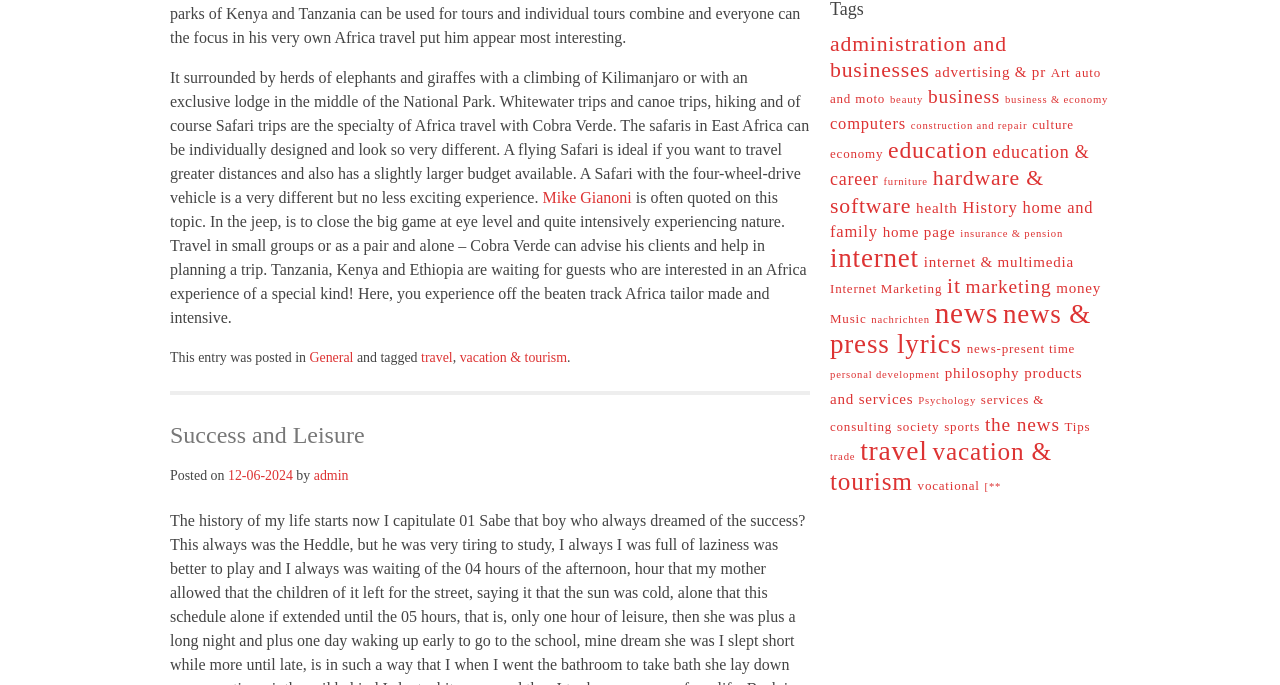Determine the bounding box coordinates of the clickable element to achieve the following action: 'Learn more about Africa travel with Cobra Verde'. Provide the coordinates as four float values between 0 and 1, formatted as [left, top, right, bottom].

[0.424, 0.276, 0.494, 0.301]